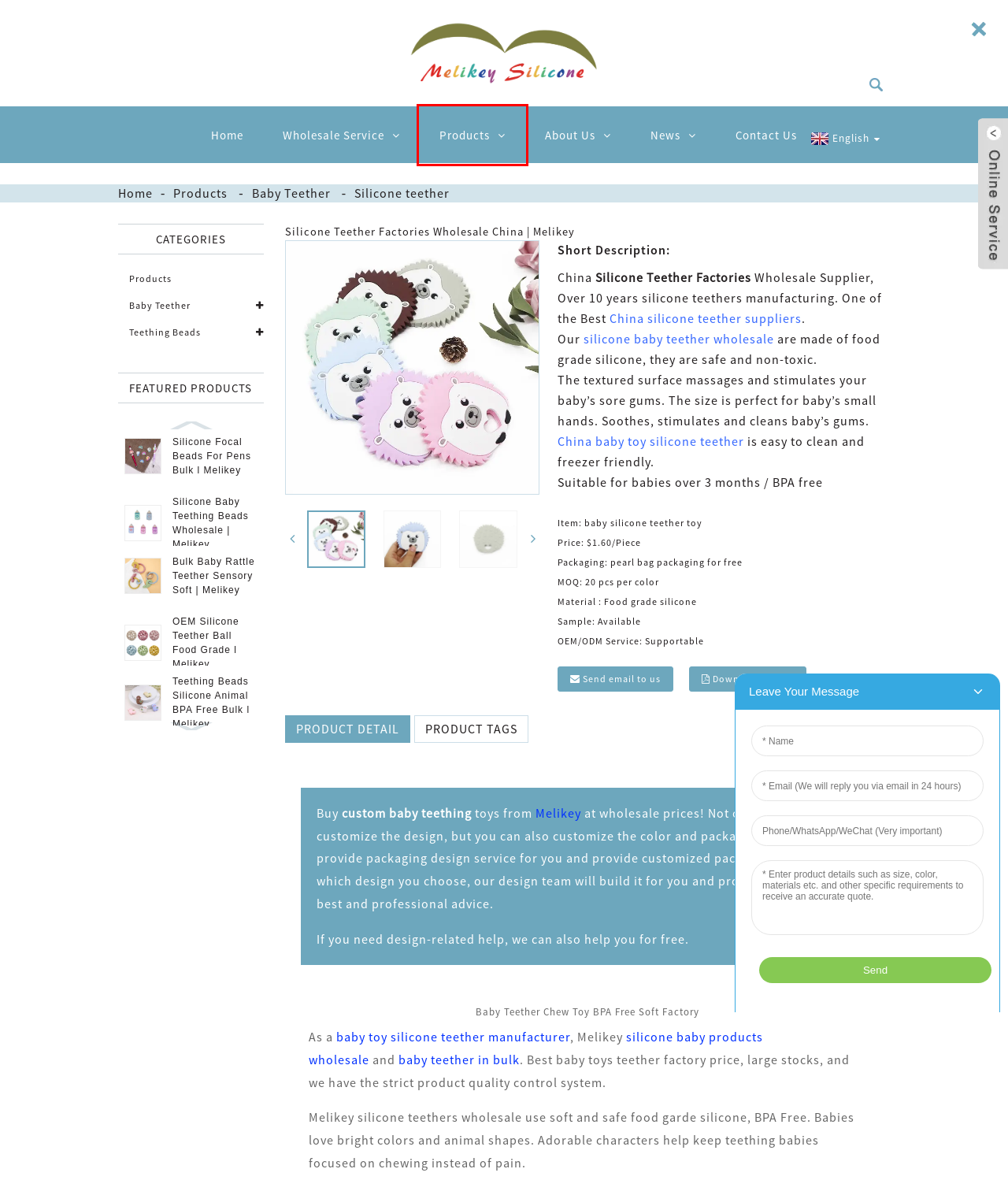Examine the screenshot of the webpage, which has a red bounding box around a UI element. Select the webpage description that best fits the new webpage after the element inside the red bounding box is clicked. Here are the choices:
A. Custom Silicone Focal Beads Factory | Melikey
B. Bunny Silicone Teether Safe For Baby Factory l Melikey
C. Silicone Teether Toy New Designed Wholsale | Melikey
D. Buy Bulk Silicone Teething Beads Supplier l Melikey
E. Baby Teether
F. Wholesale Service - Melikey Silicone
G. Products
H. Contact Us - Melikey Silicone

G